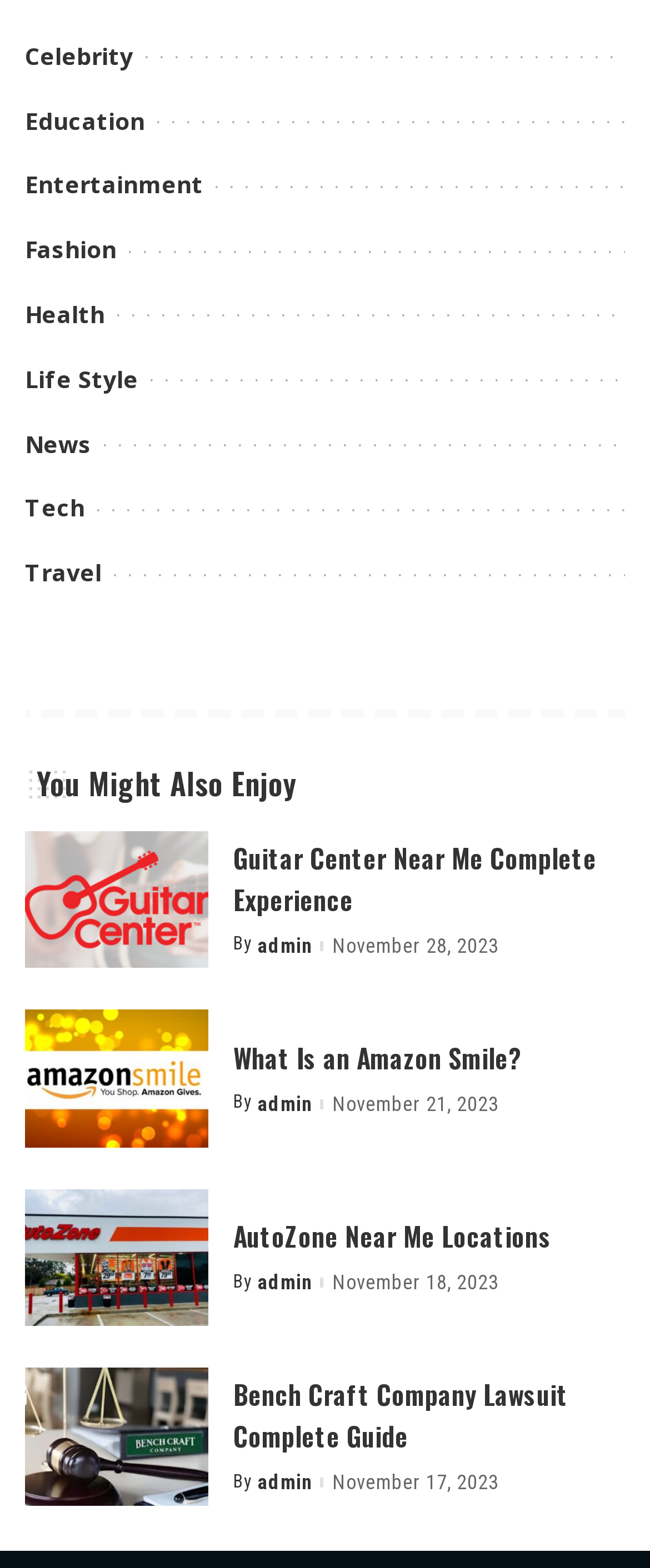Please indicate the bounding box coordinates of the element's region to be clicked to achieve the instruction: "Explore AutoZone Near Me Locations". Provide the coordinates as four float numbers between 0 and 1, i.e., [left, top, right, bottom].

[0.359, 0.775, 0.962, 0.801]